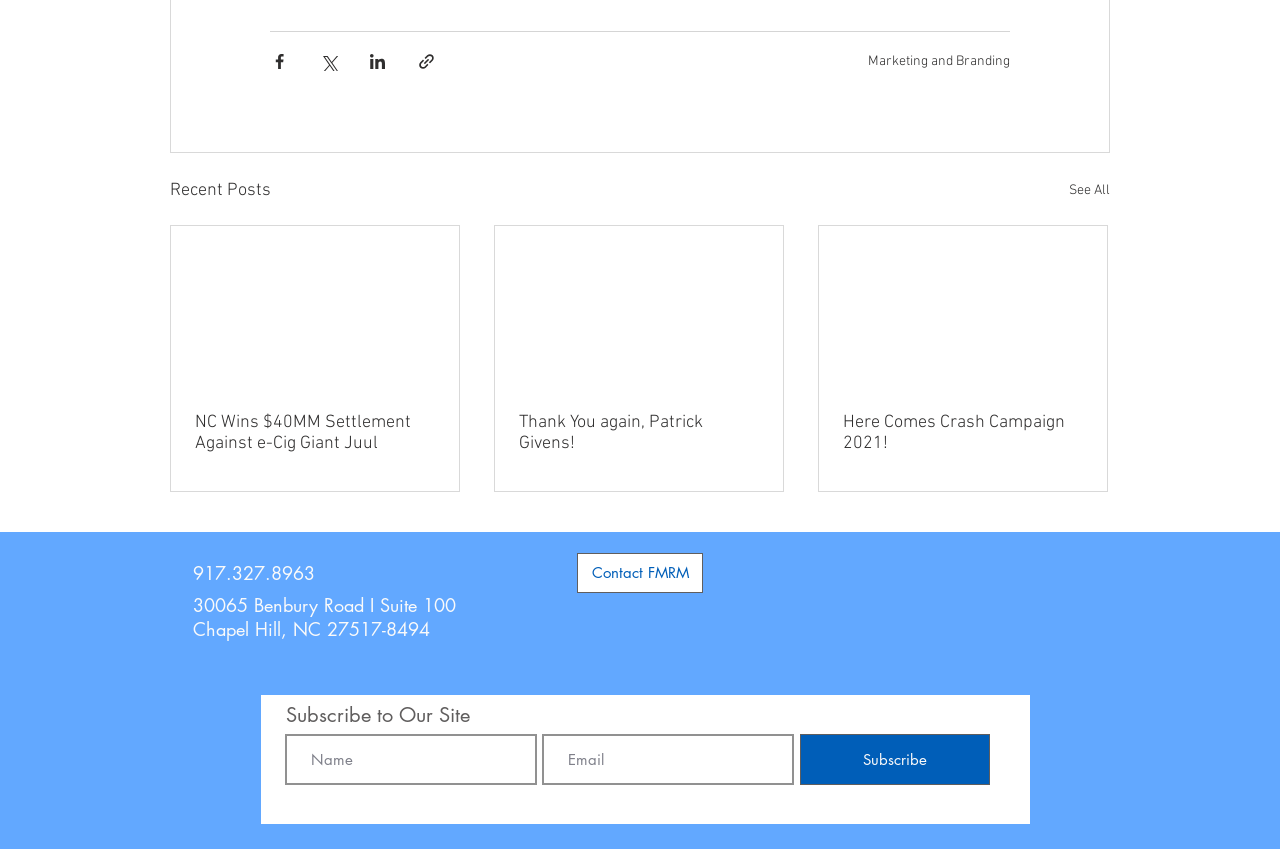Specify the bounding box coordinates of the region I need to click to perform the following instruction: "Read recent post". The coordinates must be four float numbers in the range of 0 to 1, i.e., [left, top, right, bottom].

[0.134, 0.266, 0.359, 0.457]